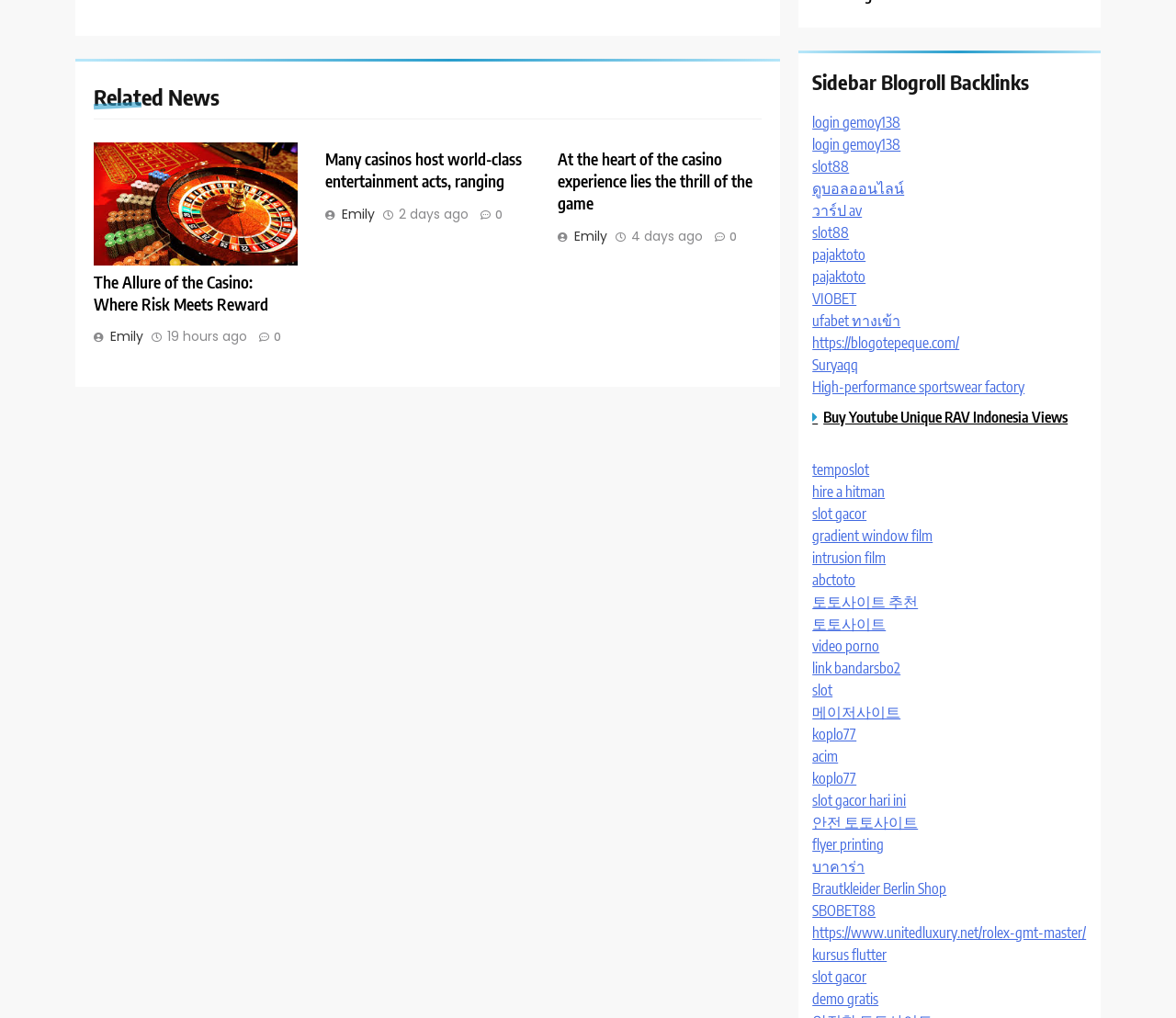Using the element description: "4 days ago4 days ago", determine the bounding box coordinates for the specified UI element. The coordinates should be four float numbers between 0 and 1, [left, top, right, bottom].

[0.537, 0.225, 0.597, 0.24]